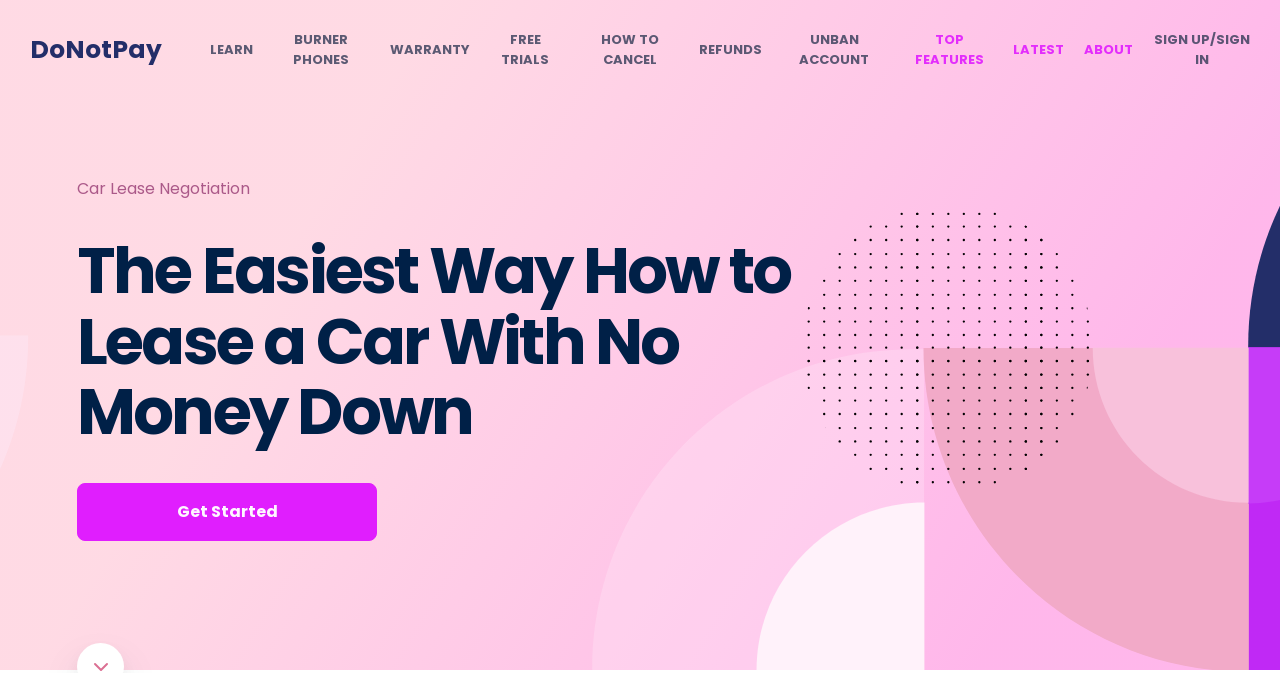Determine the bounding box coordinates (top-left x, top-left y, bottom-right x, bottom-right y) of the UI element described in the following text: Chargebacks & Refunds

[0.016, 0.498, 0.984, 0.566]